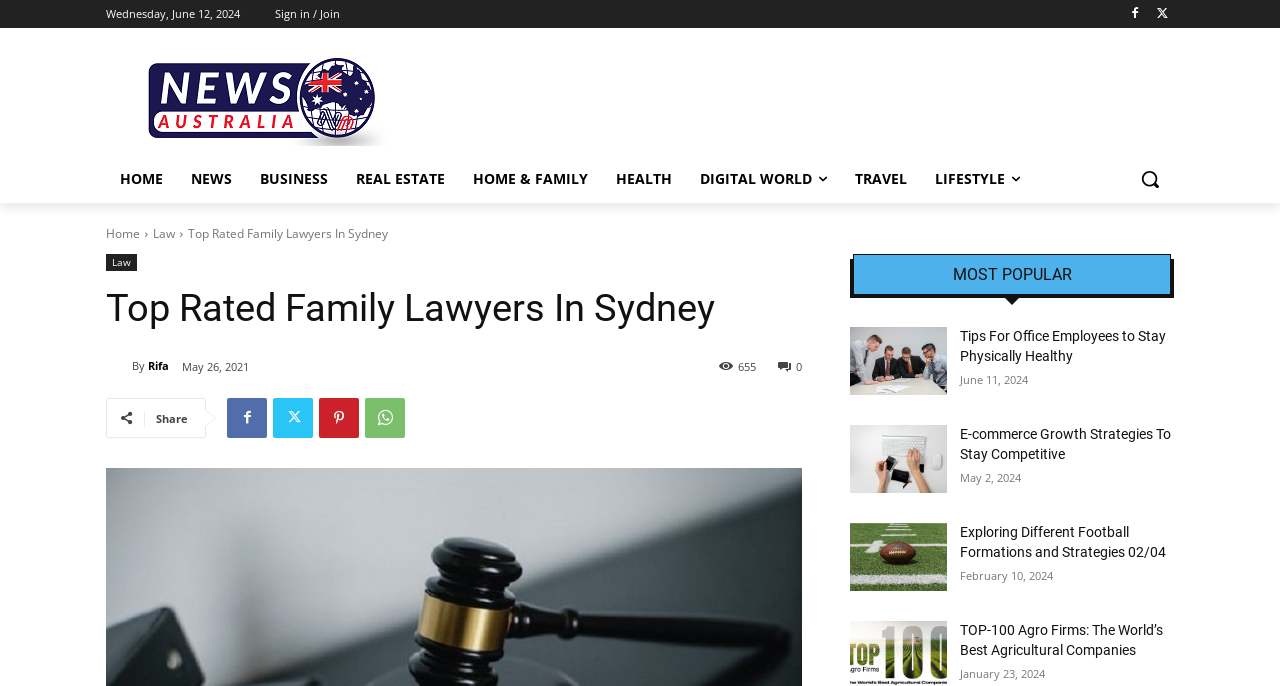Craft a detailed narrative of the webpage's structure and content.

This webpage is about top-rated family lawyers in Sydney, providing affordable family law services. At the top left corner, there is a date "Wednesday, June 12, 2024" and a "Sign in / Join" link. Next to it, there are two icons, possibly for social media or other purposes. On the top right corner, there is a logo with a link to the homepage, and a search button with a magnifying glass icon.

Below the logo, there is a navigation menu with links to different categories, including "HOME", "NEWS", "BUSINESS", "REAL ESTATE", "HOME & FAMILY", "HEALTH", "DIGITAL WORLD", and "TRAVEL". 

The main content of the webpage is divided into two sections. On the left side, there is a section with a heading "Top Rated Family Lawyers In Sydney" and a brief description. Below it, there is a link to "Rifa" with an image, followed by a "By" label, another "Rifa" link, and a time stamp "May 26, 2021". There are also some social media sharing links and a "Share" label.

On the right side, there is a section with a heading "MOST POPULAR" and a list of four news articles or blog posts. Each article has a title, a link, and a time stamp. The titles include "Tips For Office Employees to Stay Physically Healthy", "E-commerce Growth Strategies To Stay Competitive", "Exploring Different Football Formations and Strategies 02/04", and "TOP-100 Agro Firms: The World’s Best Agricultural Companies". The time stamps range from February 10, 2024, to June 11, 2024.